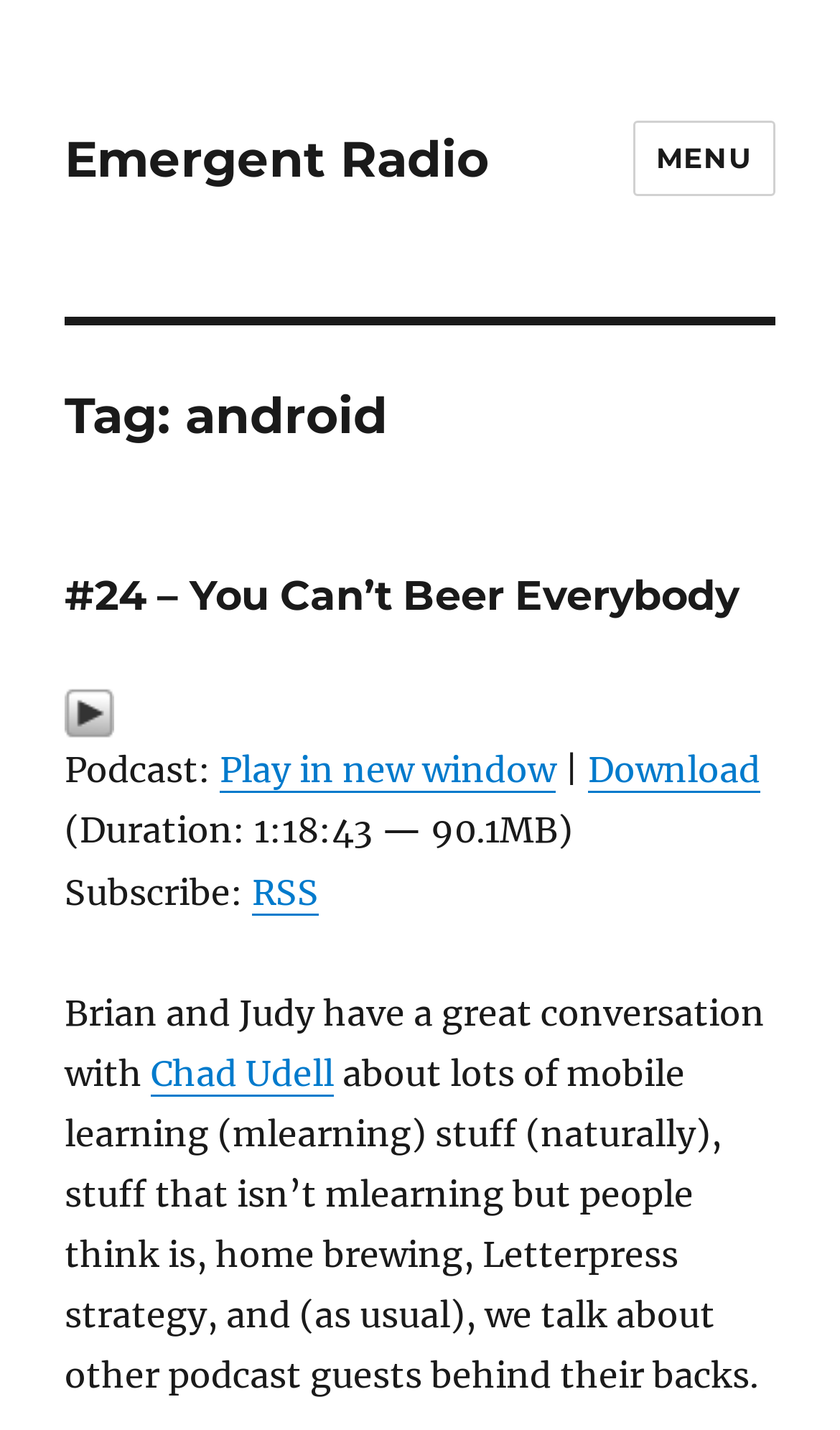What is the title of the podcast episode?
Offer a detailed and full explanation in response to the question.

The title of the podcast episode can be found in the heading element with the text '#24 – You Can’t Beer Everybody' which is a child element of the HeaderAsNonLandmark element.